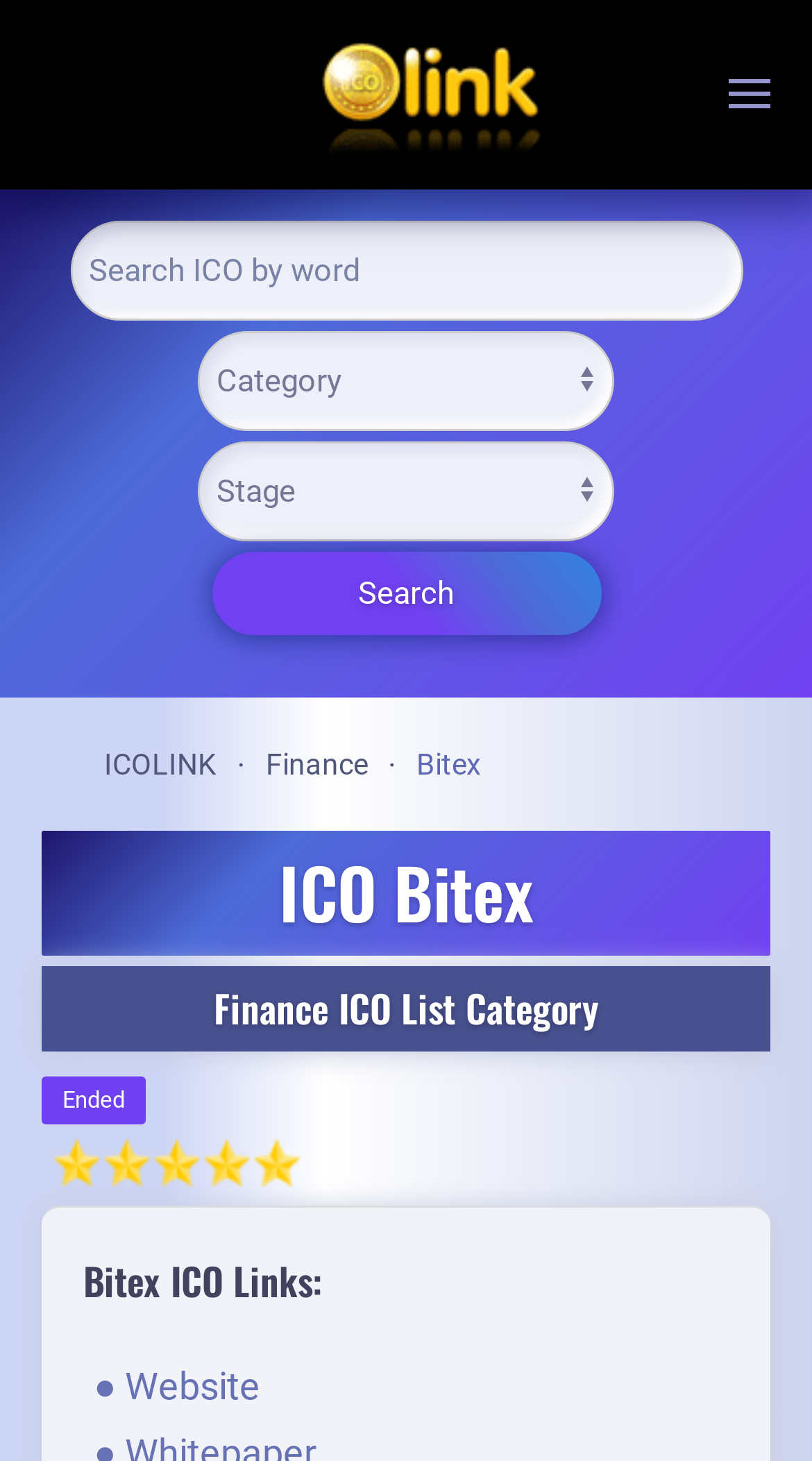What is the name of the ICO?
Based on the image, respond with a single word or phrase.

Bitex